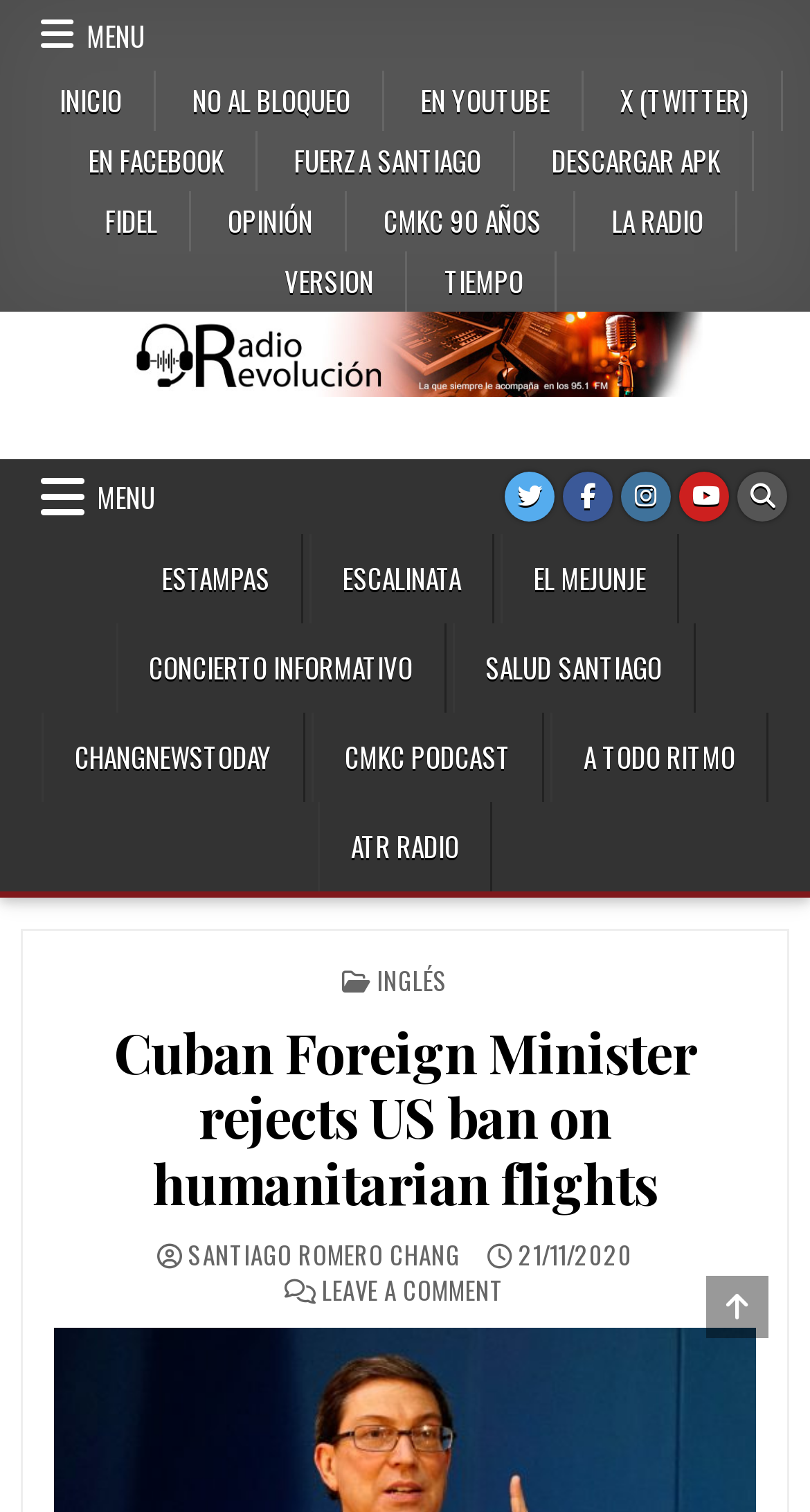Provide the bounding box for the UI element matching this description: "Tiempo".

[0.51, 0.166, 0.687, 0.206]